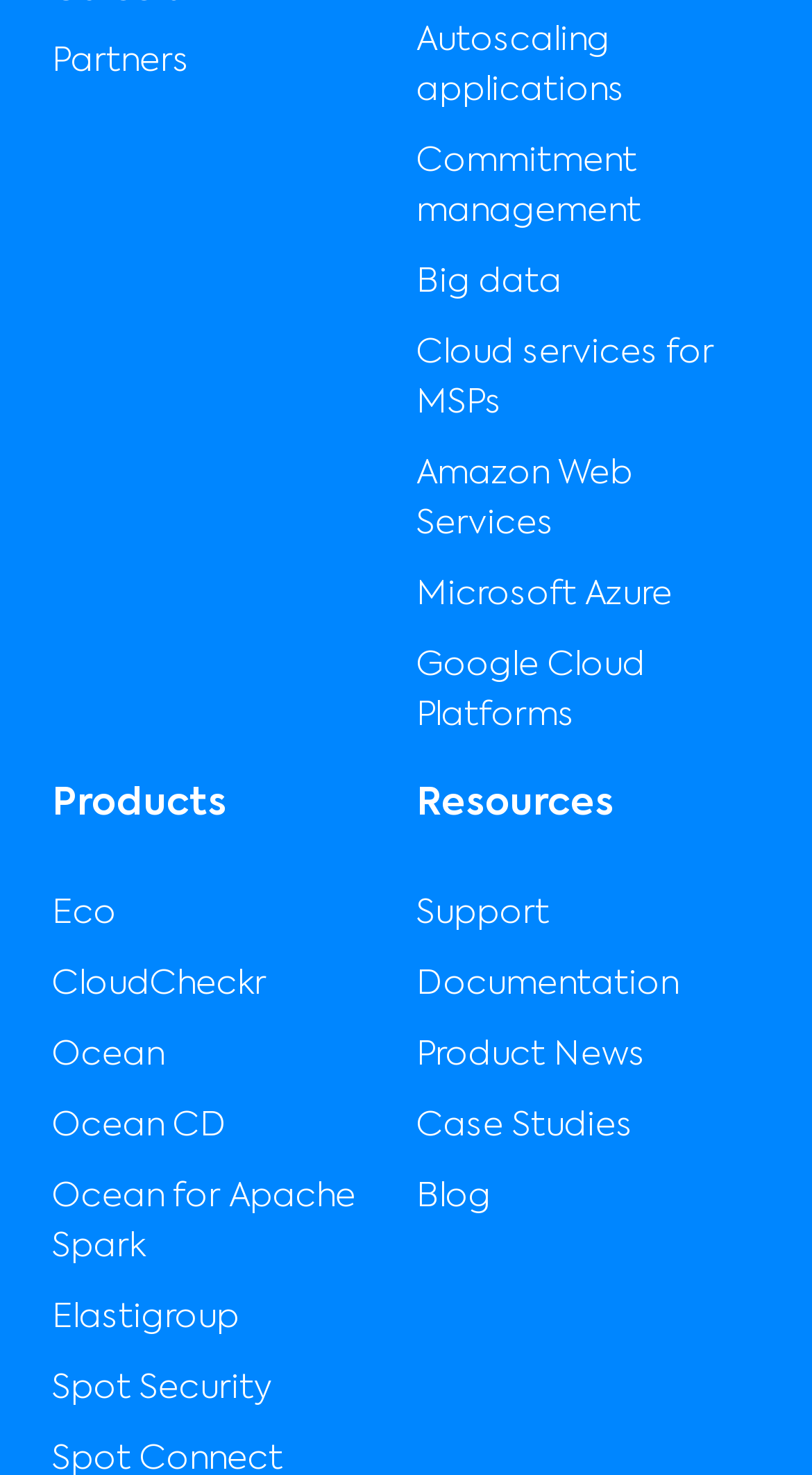Please locate the bounding box coordinates of the element's region that needs to be clicked to follow the instruction: "Read Product News". The bounding box coordinates should be provided as four float numbers between 0 and 1, i.e., [left, top, right, bottom].

[0.5, 0.692, 0.949, 0.74]